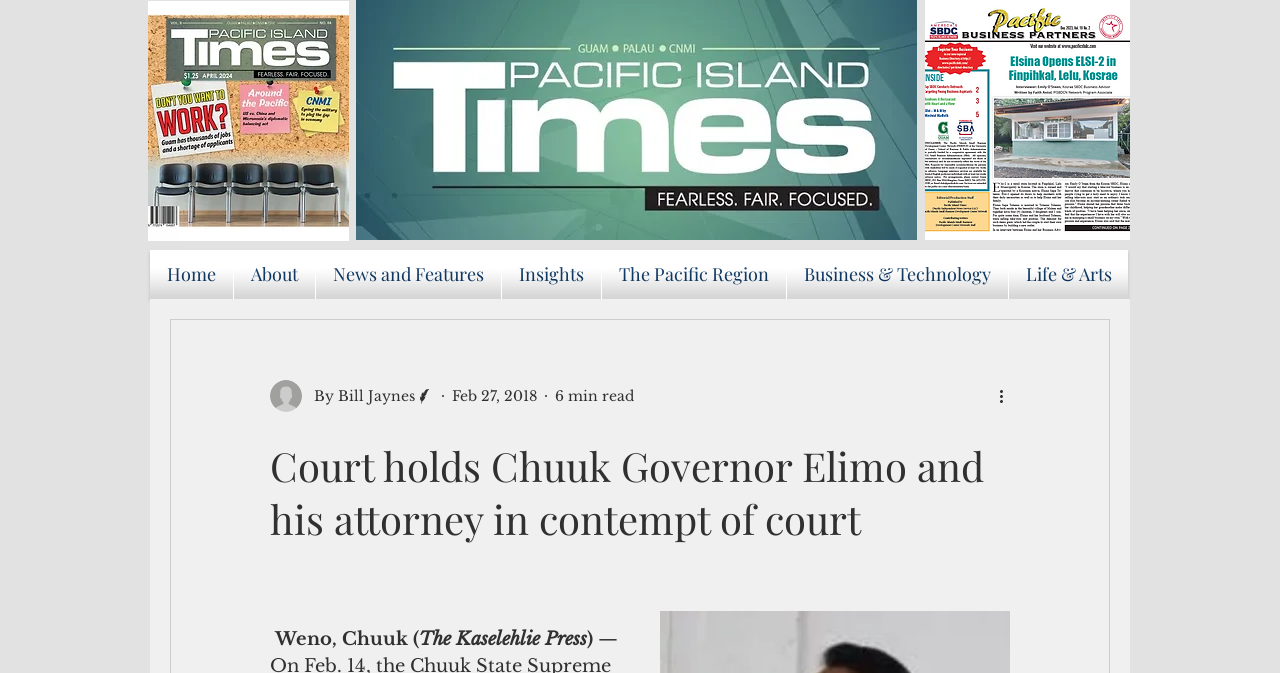How long does it take to read the article?
Refer to the image and give a detailed response to the question.

I found the reading time by looking at the generic element '6 min read' which is located below the writer's information.